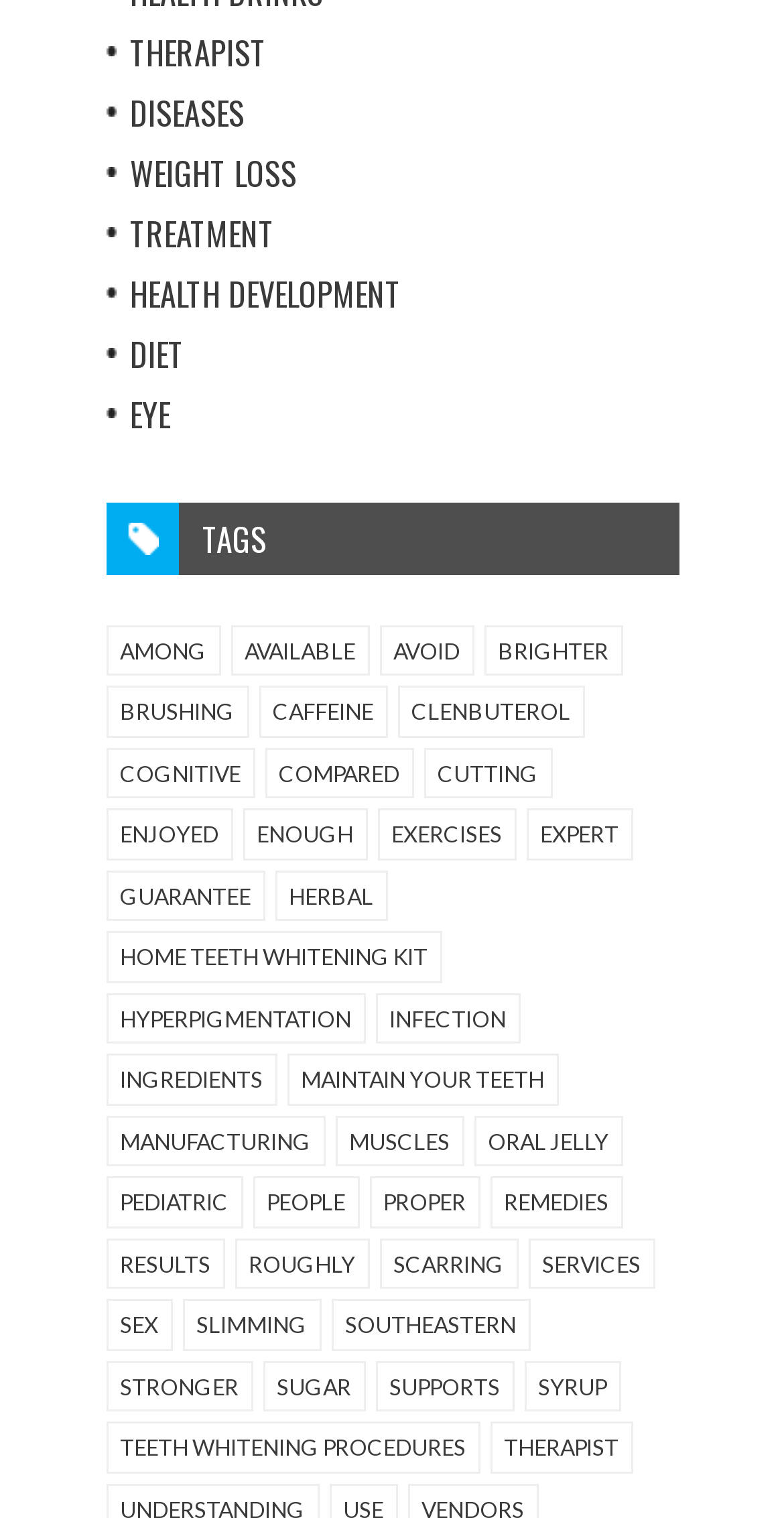What is the last link on the webpage?
Please respond to the question with a detailed and thorough explanation.

The last link on the webpage is 'SOUTHEASTERN' which is located at the bottom of the webpage with a bounding box of [0.422, 0.856, 0.676, 0.89].